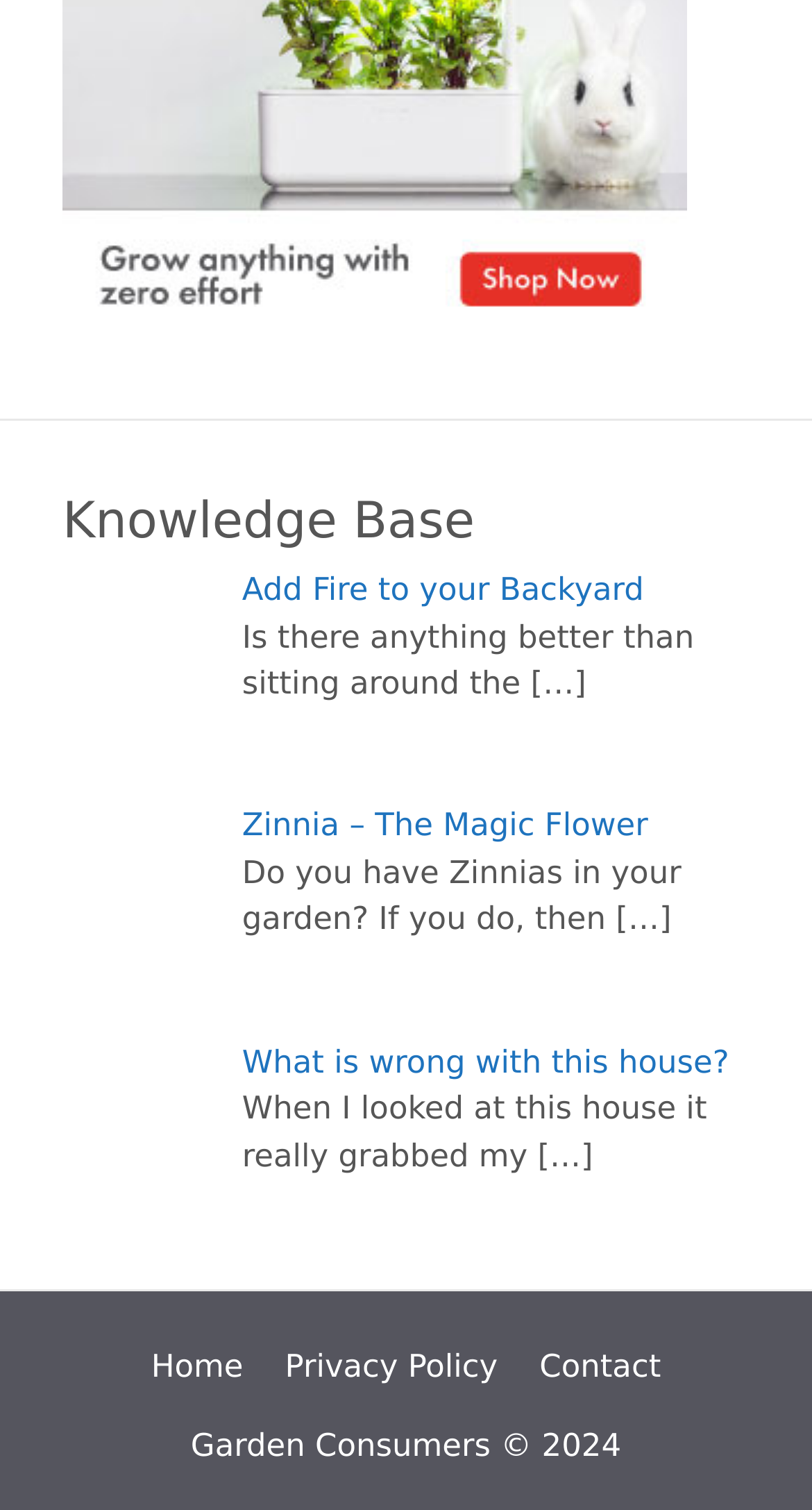What type of content is on this webpage?
Based on the image, provide your answer in one word or phrase.

garden-related articles